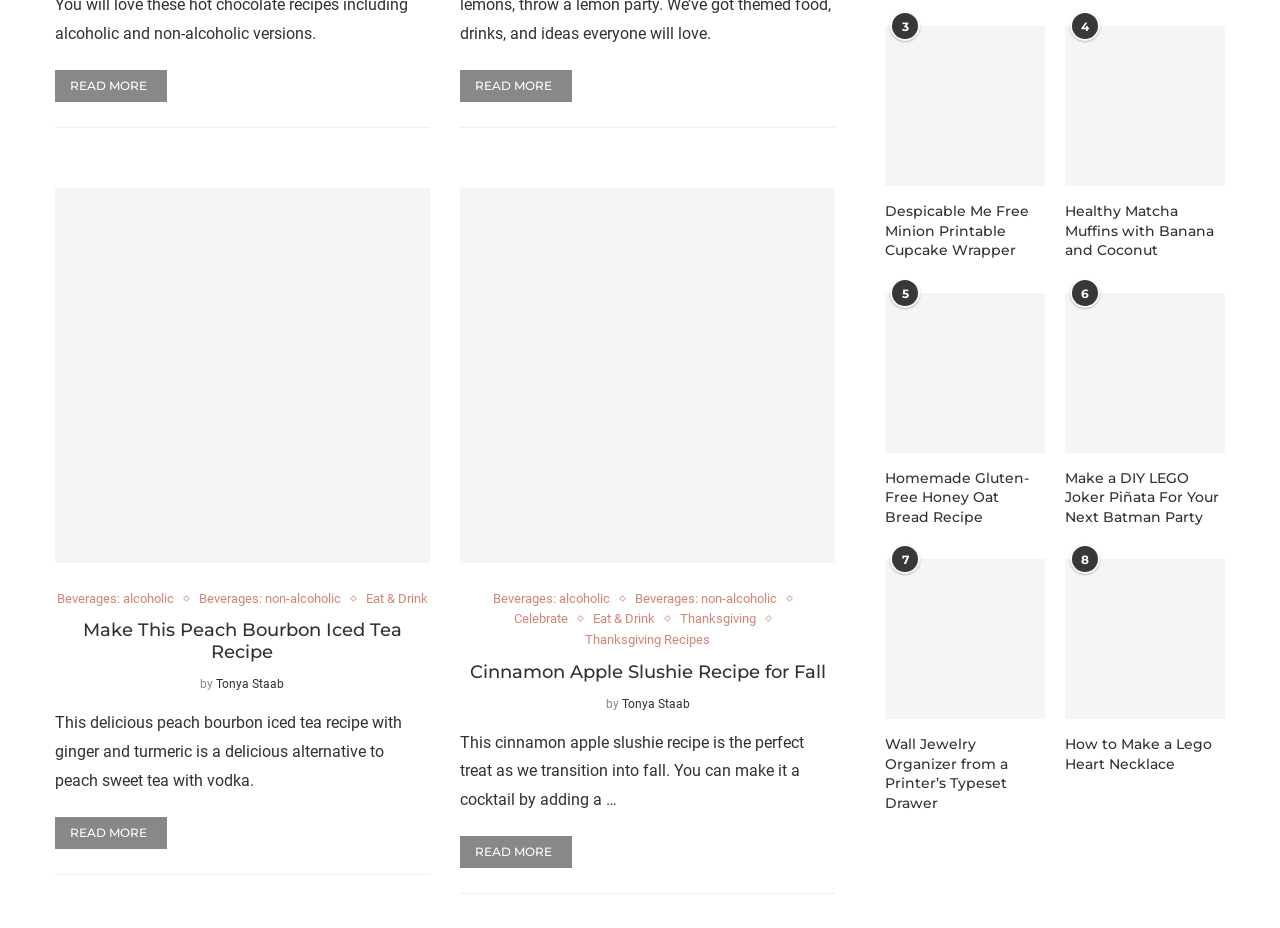What is the category of the second article?
Refer to the image and give a detailed response to the question.

I determined the category of the second article by looking at the link elements with the text 'Celebrate' which is located near the title of the second article.